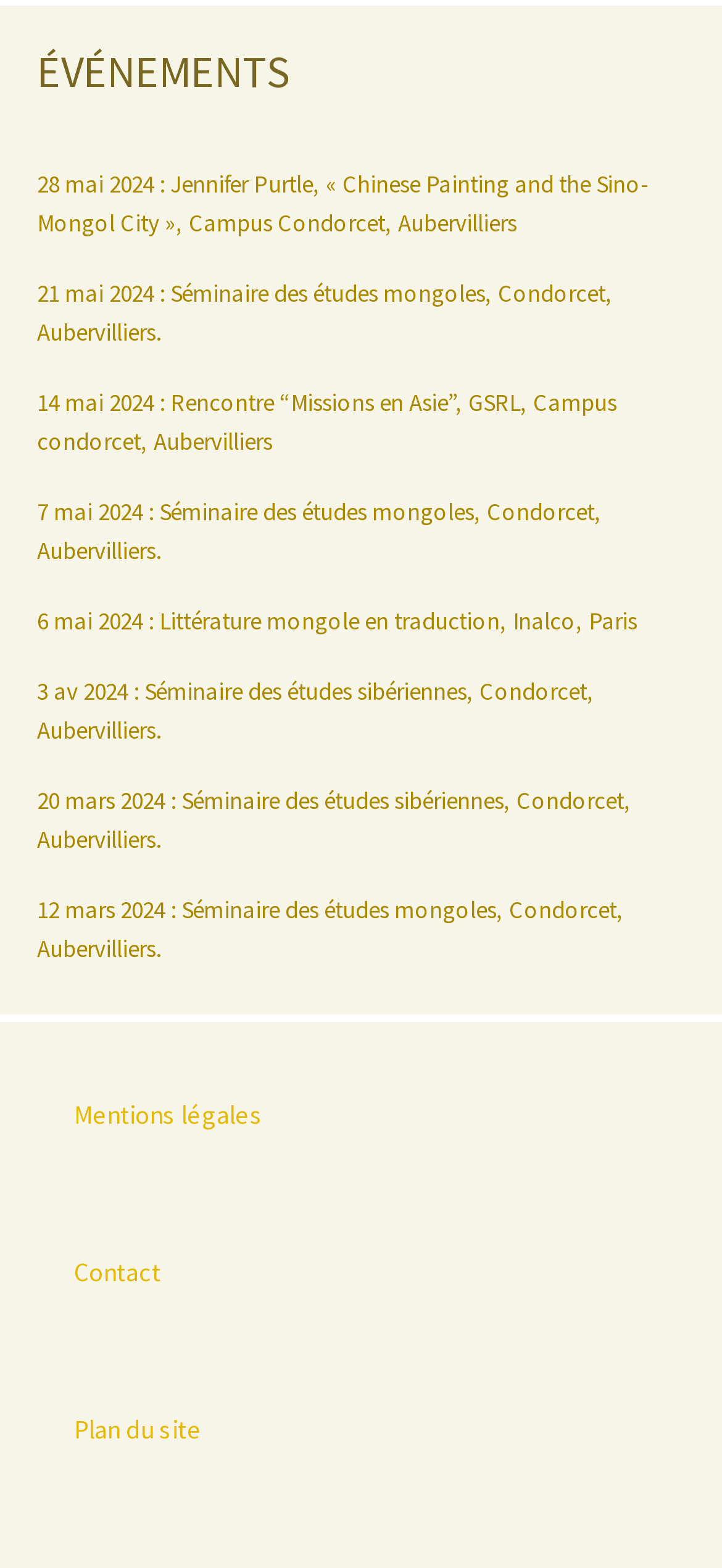Please find the bounding box coordinates of the element's region to be clicked to carry out this instruction: "View upcoming event on 28 mai 2024".

[0.051, 0.107, 0.897, 0.153]